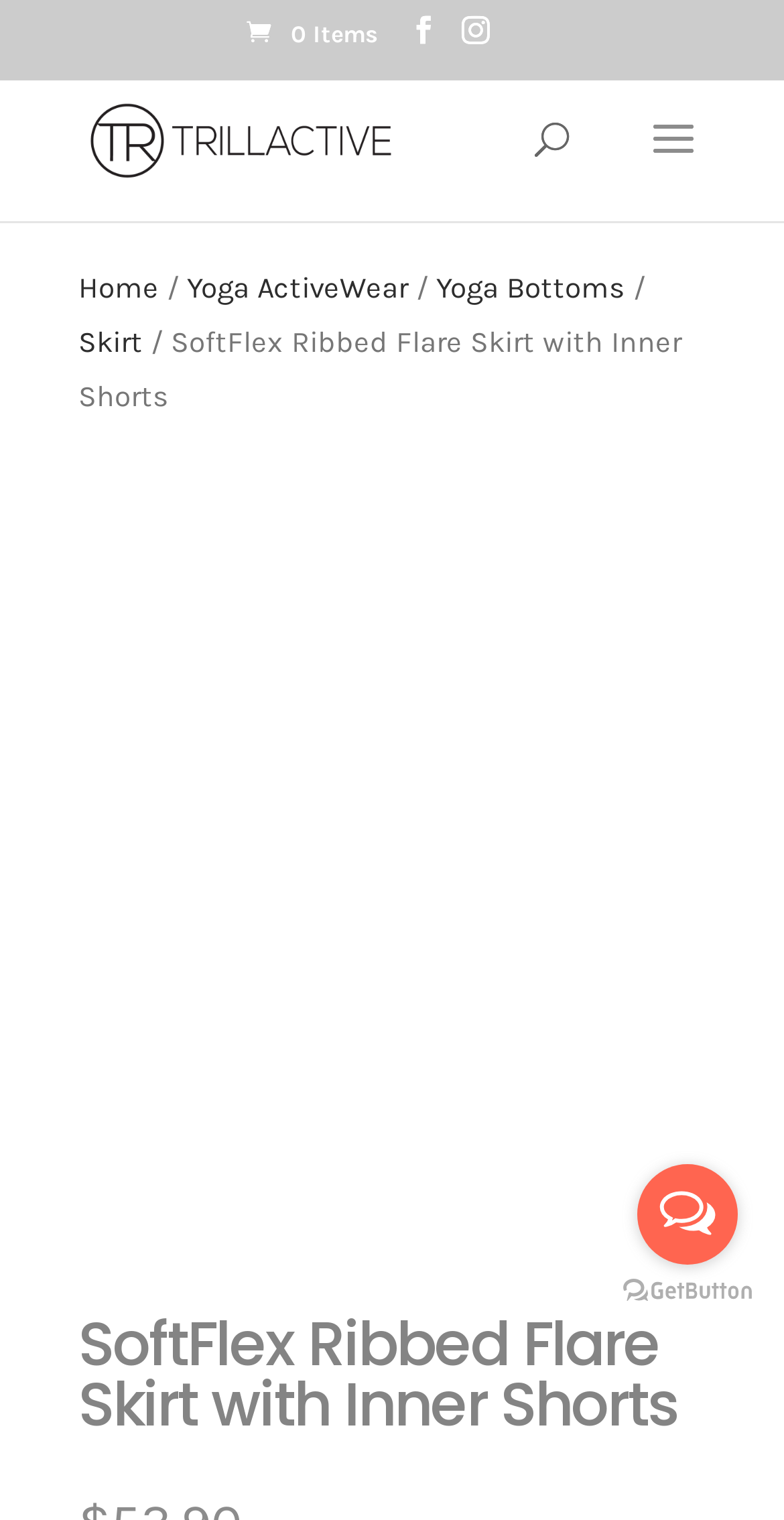Utilize the information from the image to answer the question in detail:
What is the primary color scheme of the webpage?

Upon examining the webpage, I can see that the primary color scheme is neutral, with shades of white, gray, and black dominating the design. This suggests that the webpage is focused on showcasing the product rather than drawing attention to a specific color scheme.